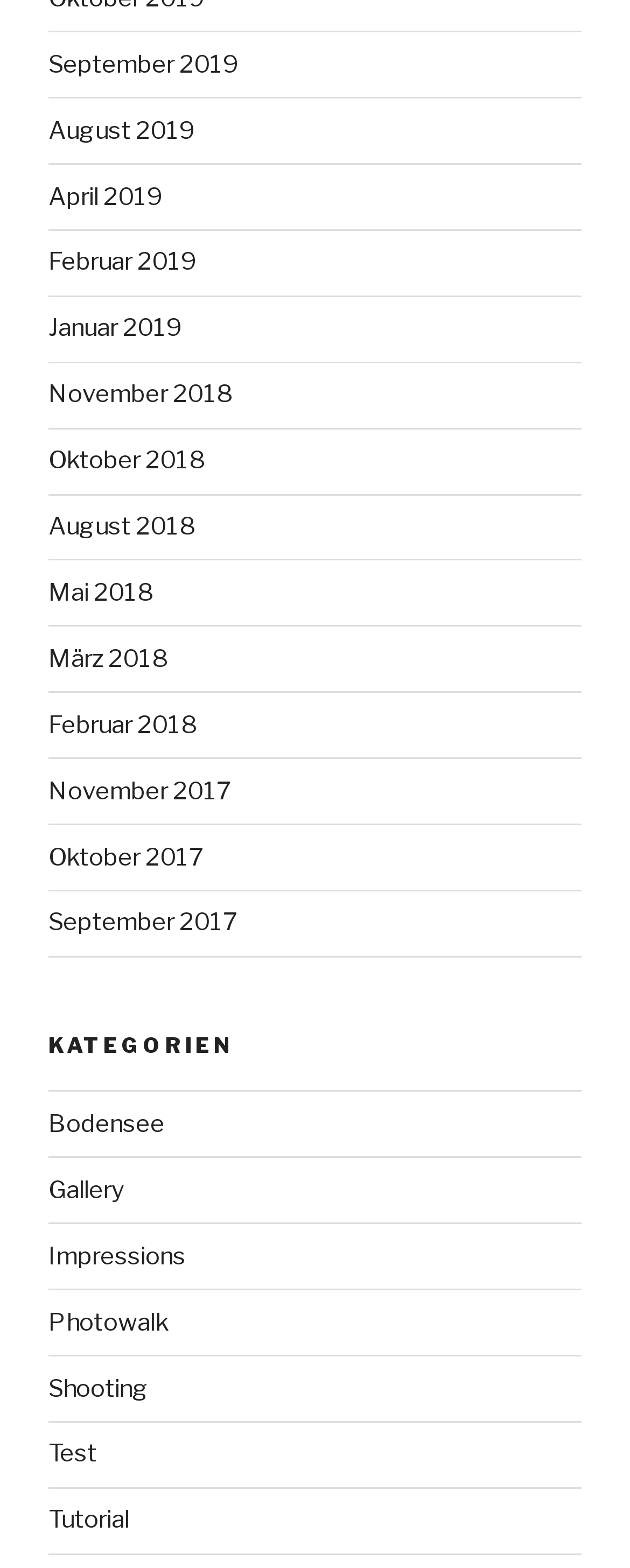Kindly determine the bounding box coordinates for the clickable area to achieve the given instruction: "go to Bodensee category".

[0.077, 0.707, 0.262, 0.726]